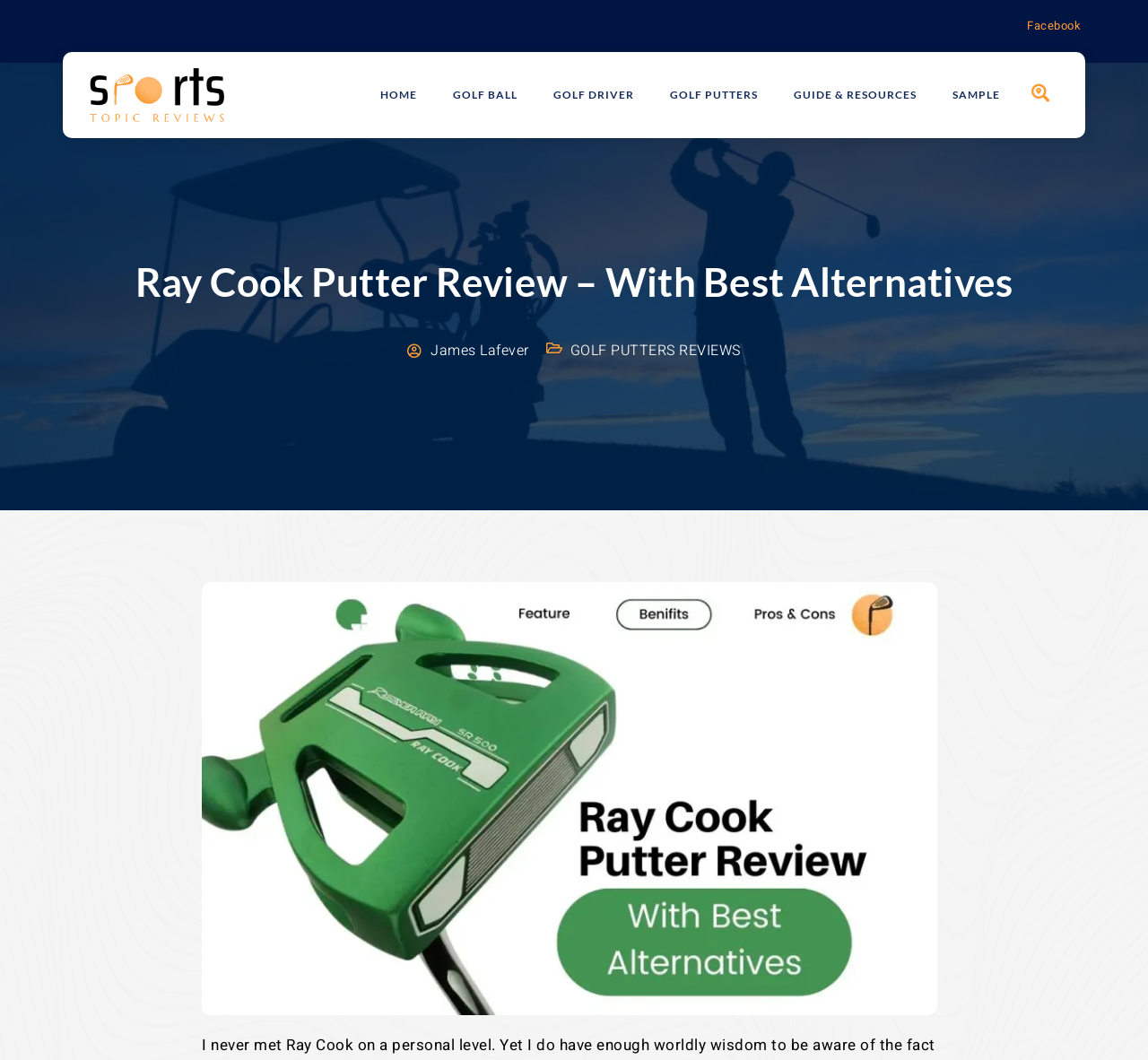Answer this question using a single word or a brief phrase:
What is the name of the author of the review?

James Lafever